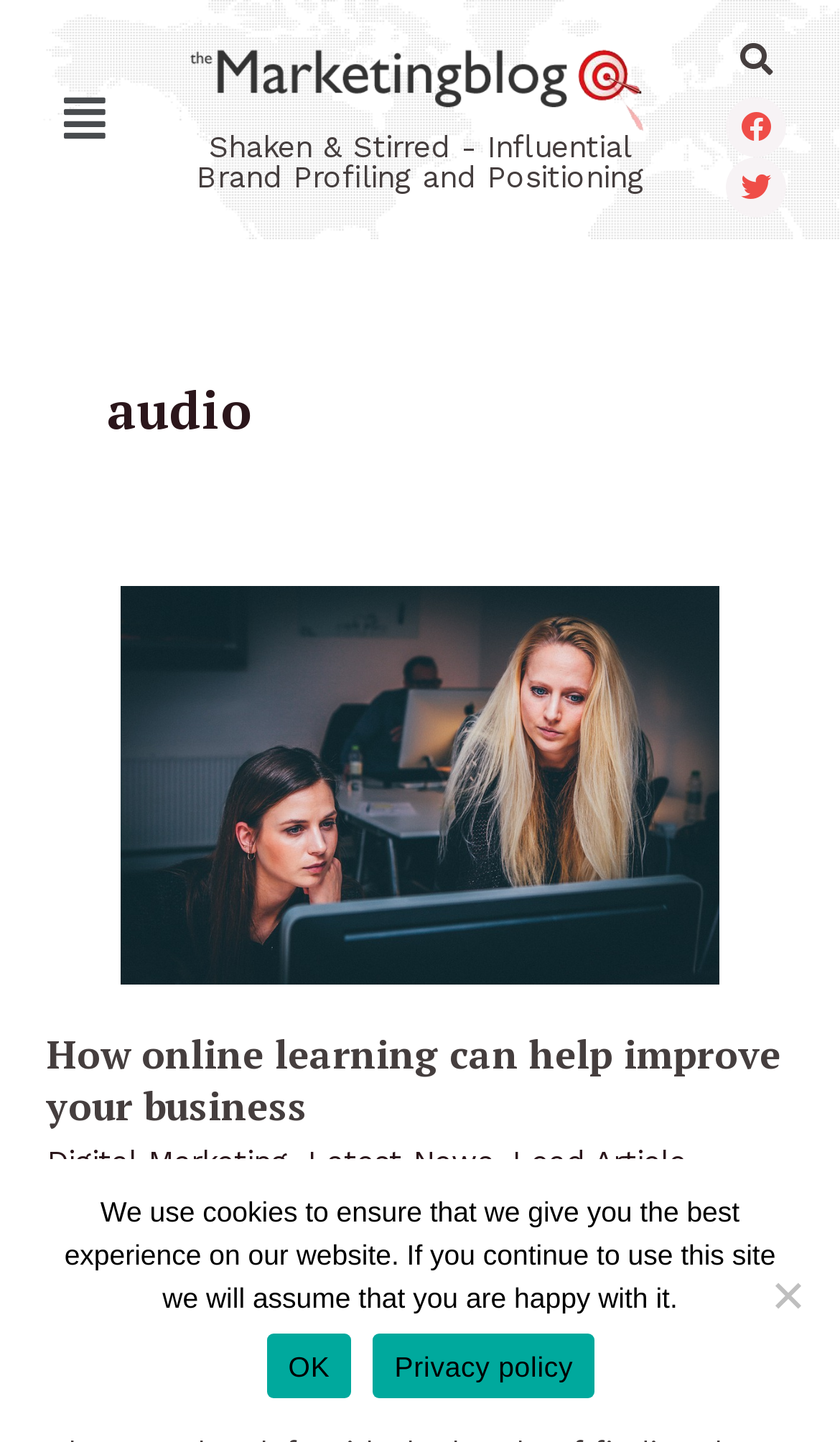Can you provide the bounding box coordinates for the element that should be clicked to implement the instruction: "Search for something"?

[0.855, 0.015, 0.945, 0.068]